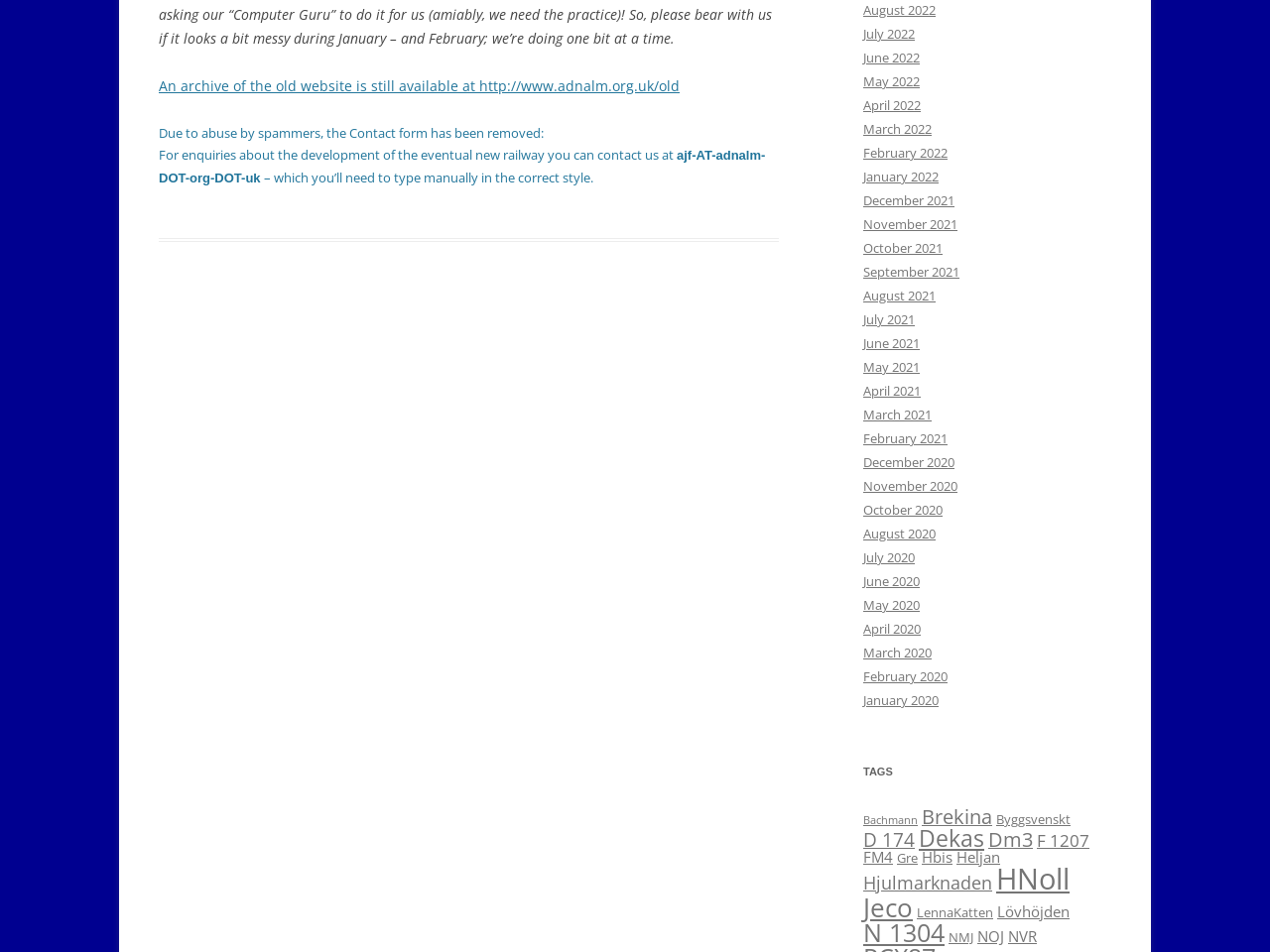Find the bounding box coordinates of the element's region that should be clicked in order to follow the given instruction: "contact us about the development of the eventual new railway". The coordinates should consist of four float numbers between 0 and 1, i.e., [left, top, right, bottom].

[0.125, 0.155, 0.603, 0.195]